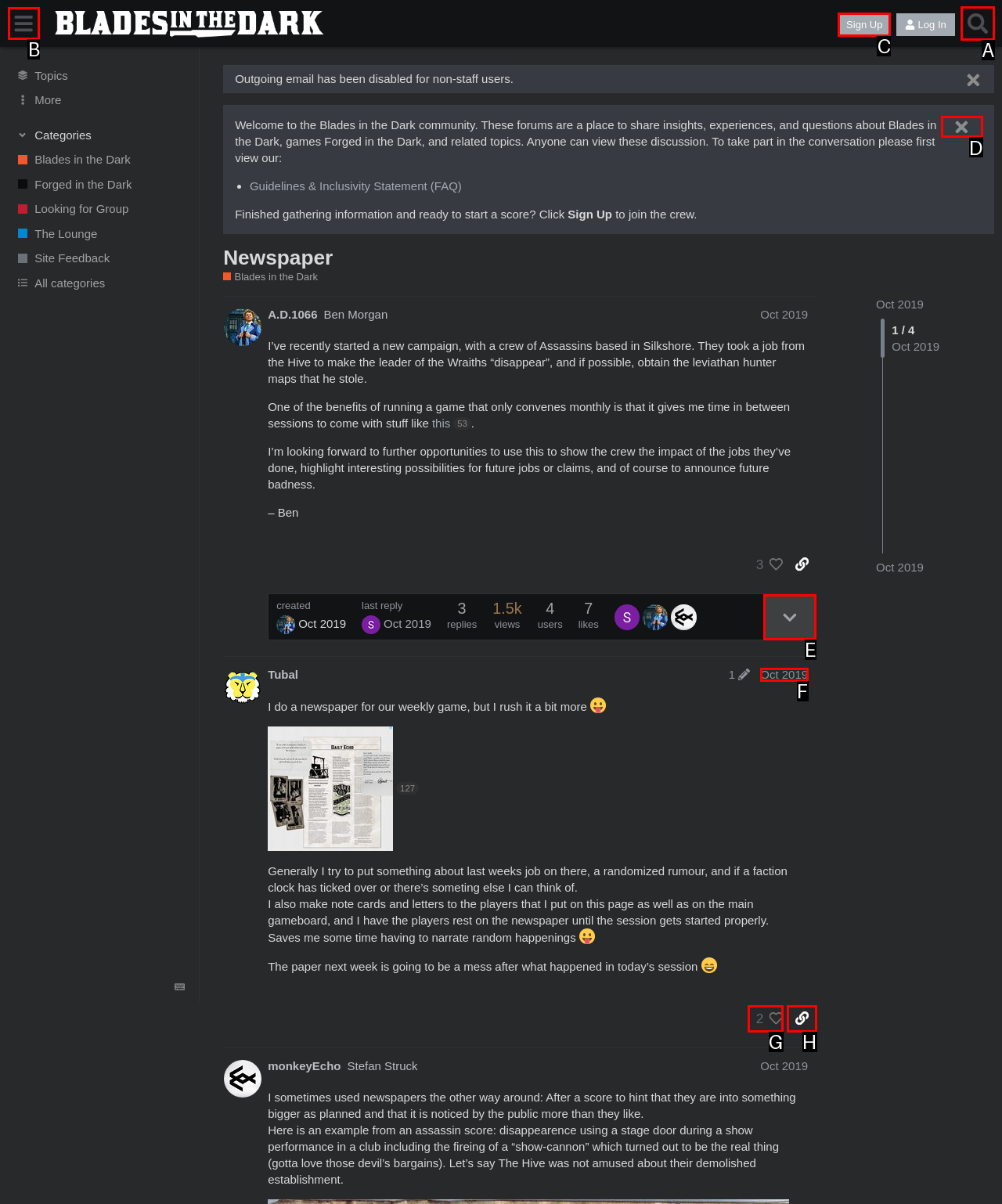Out of the given choices, which letter corresponds to the UI element required to Click the 'Sign Up' button? Answer with the letter.

C